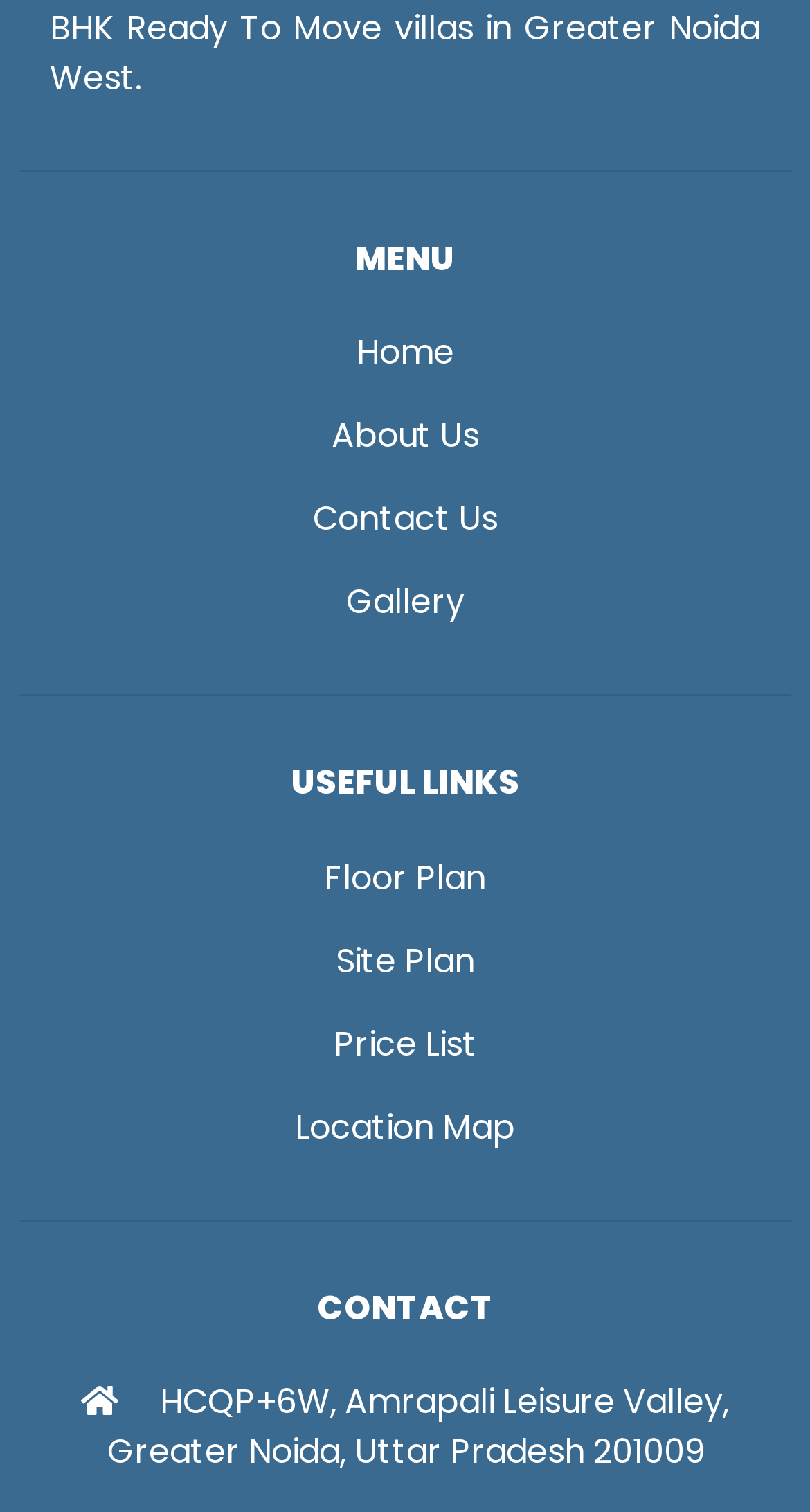Please specify the bounding box coordinates of the area that should be clicked to accomplish the following instruction: "check contact us". The coordinates should consist of four float numbers between 0 and 1, i.e., [left, top, right, bottom].

[0.386, 0.328, 0.614, 0.359]